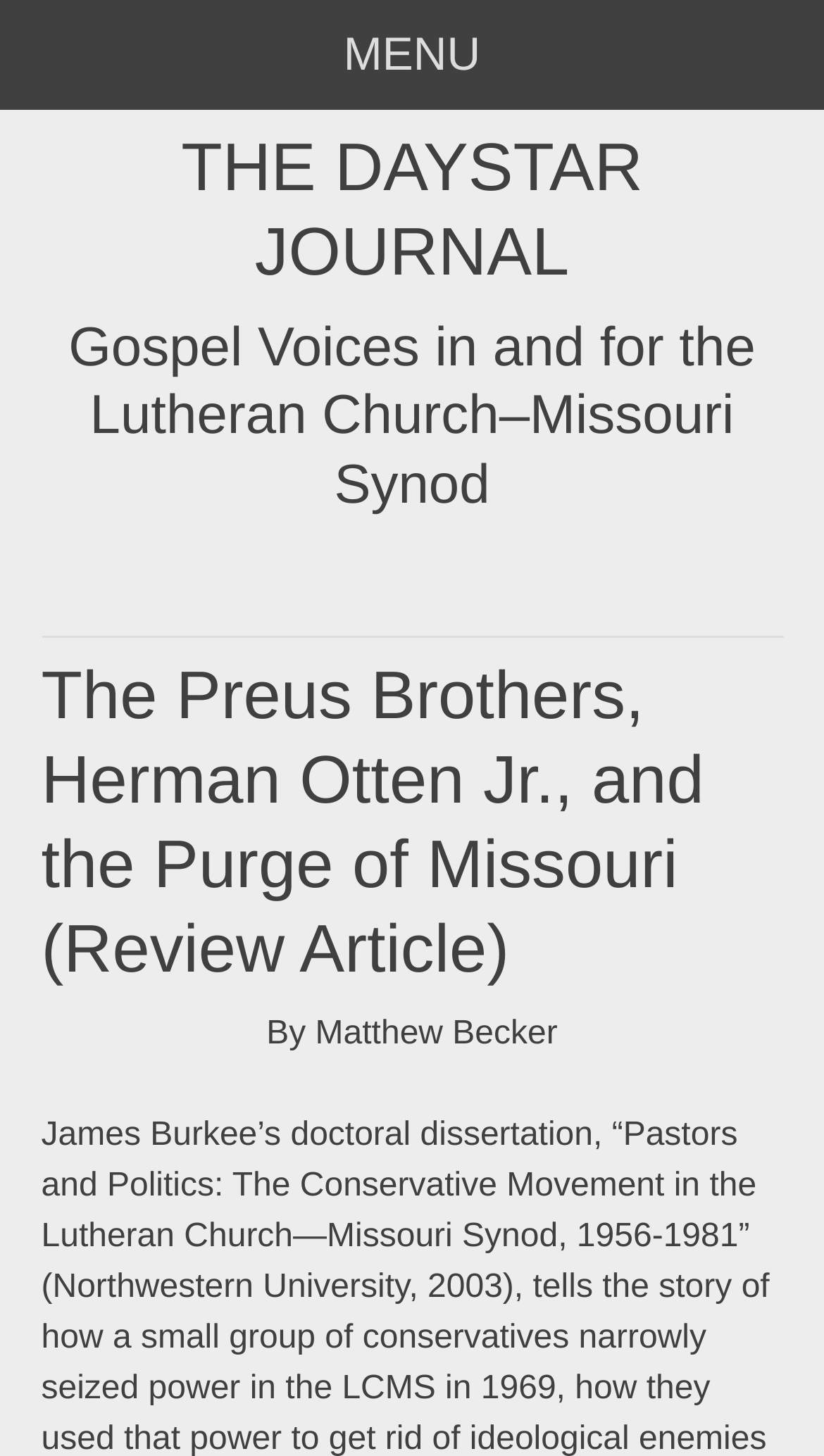How many headings are there on the webpage?
Based on the image, respond with a single word or phrase.

4